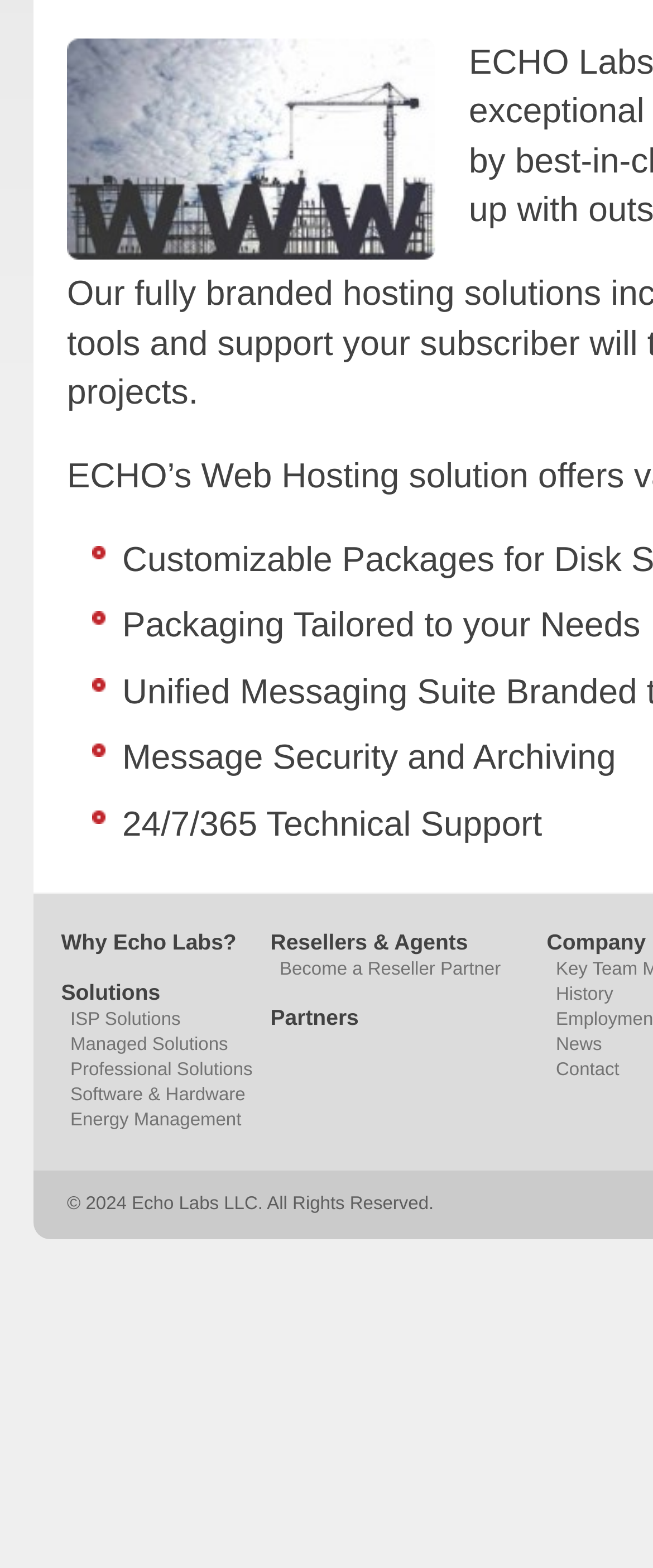Find the bounding box of the UI element described as: "Resellers & Agents". The bounding box coordinates should be given as four float values between 0 and 1, i.e., [left, top, right, bottom].

[0.414, 0.593, 0.717, 0.609]